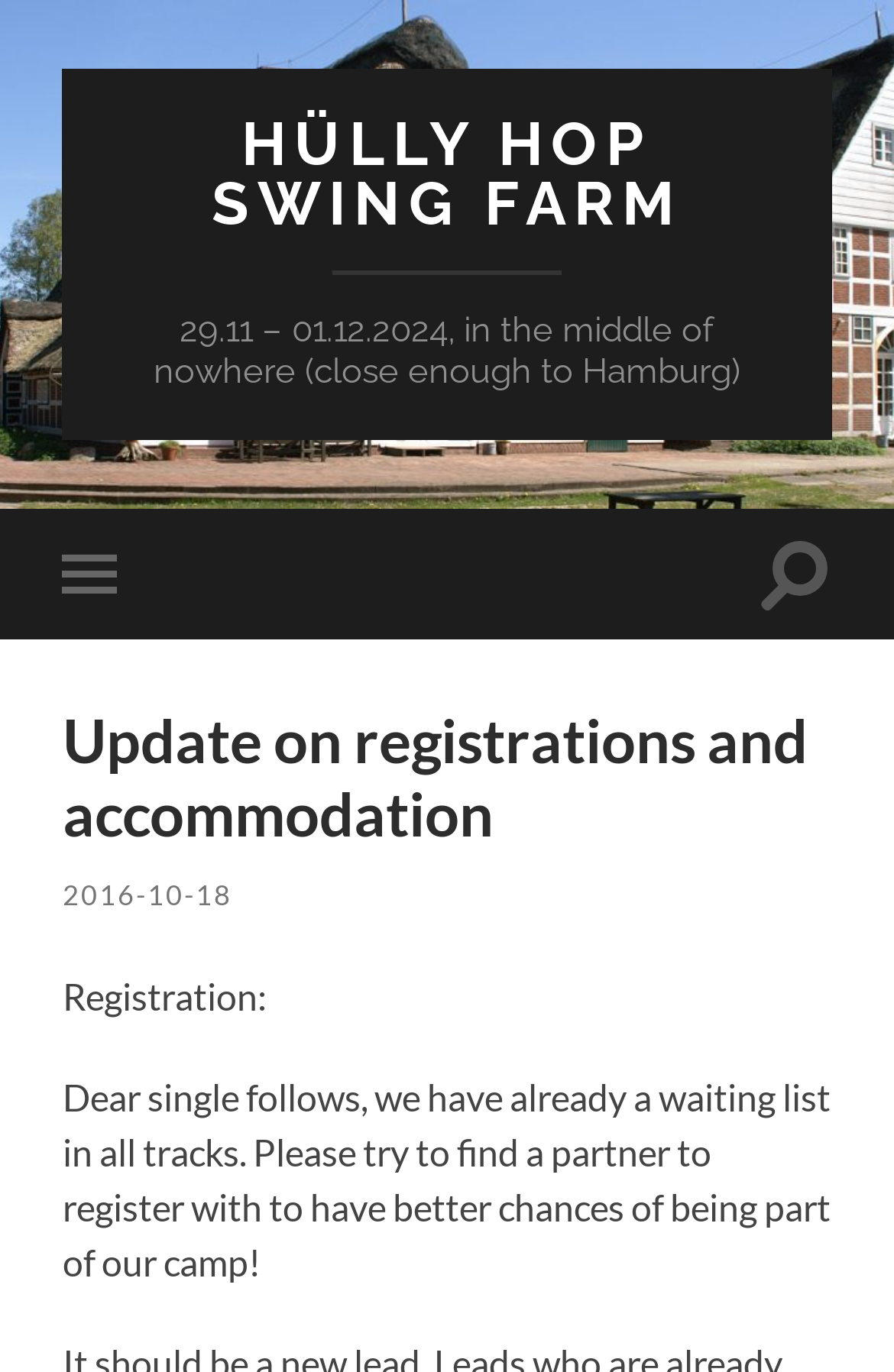What is the topic of the update?
Please give a detailed and thorough answer to the question, covering all relevant points.

I found the topic of the update by looking at the heading element with the text 'Update on registrations and accommodation' which is located at the top of the webpage.